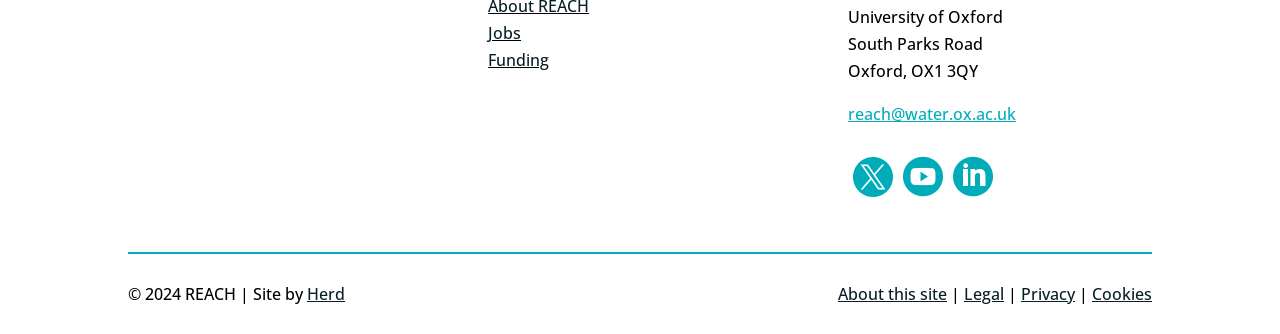Determine the bounding box coordinates for the area that should be clicked to carry out the following instruction: "View payroll software options".

None